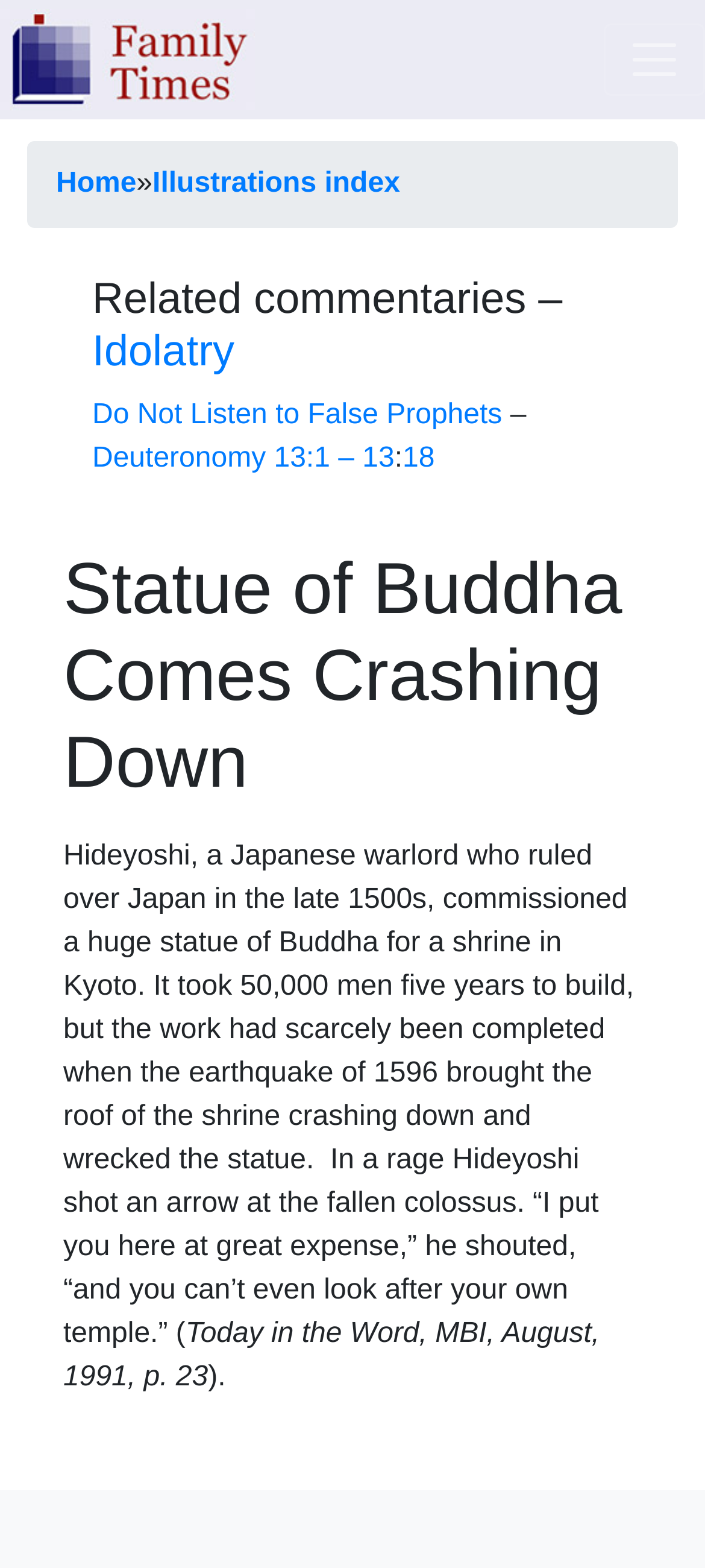Locate the bounding box coordinates of the clickable element to fulfill the following instruction: "Click on Family Times". Provide the coordinates as four float numbers between 0 and 1 in the format [left, top, right, bottom].

[0.0, 0.0, 0.362, 0.076]